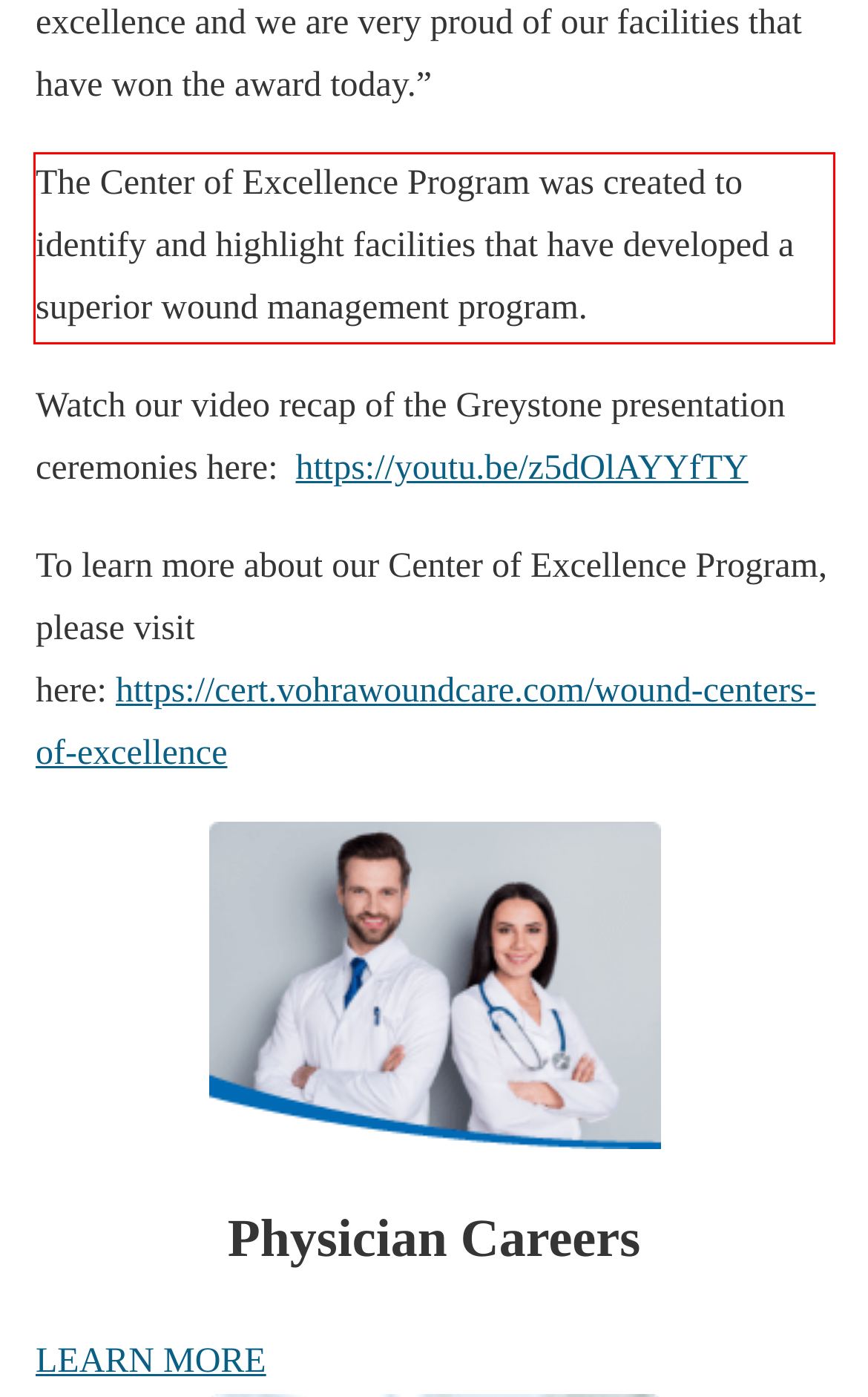From the screenshot of the webpage, locate the red bounding box and extract the text contained within that area.

The Center of Excellence Program was created to identify and highlight facilities that have developed a superior wound management program.